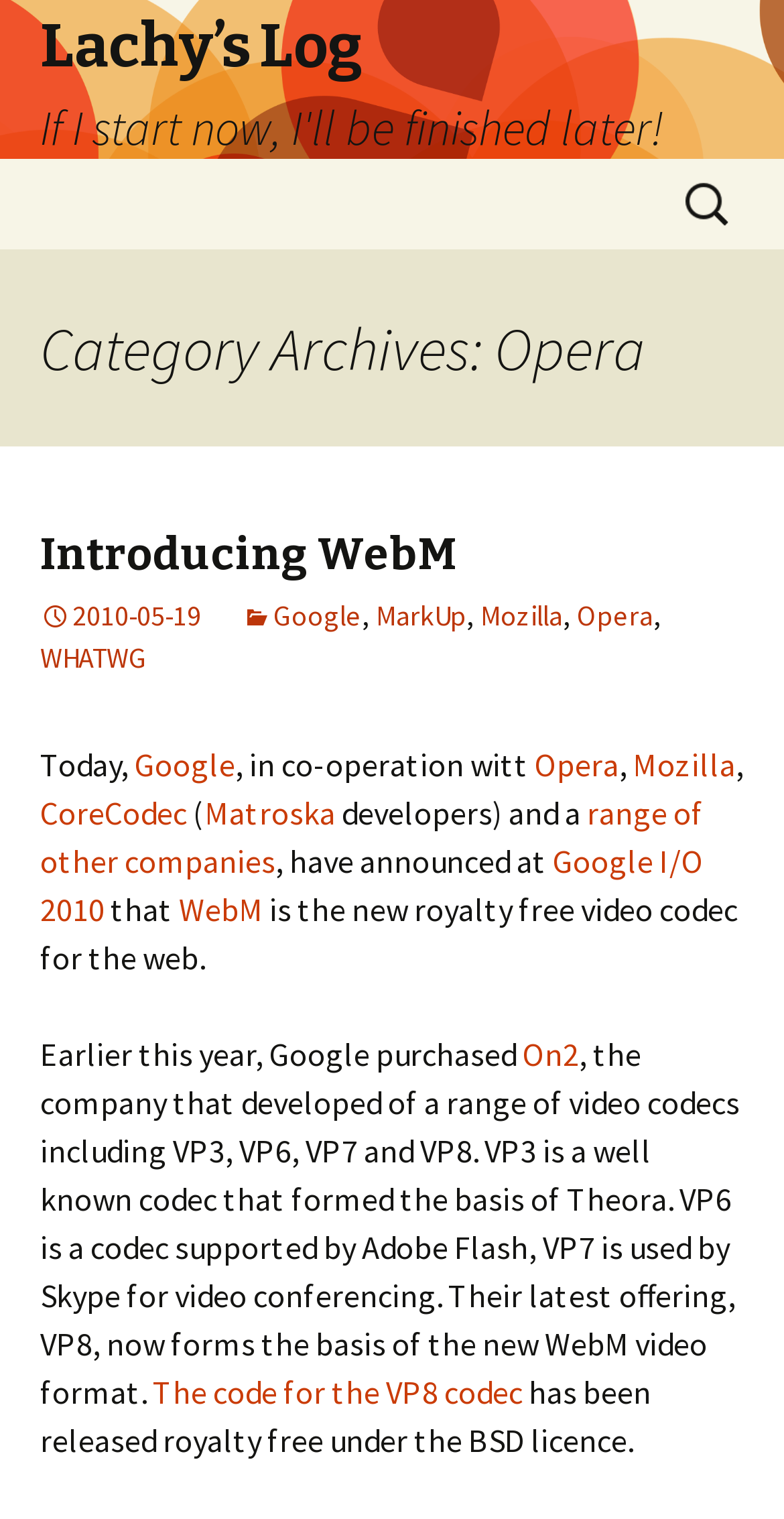What is the category of the archives?
Provide a detailed answer to the question using information from the image.

The category of the archives can be determined by looking at the heading element with the text 'Category Archives: Opera'. This suggests that the archives are categorized under the topic of Opera.